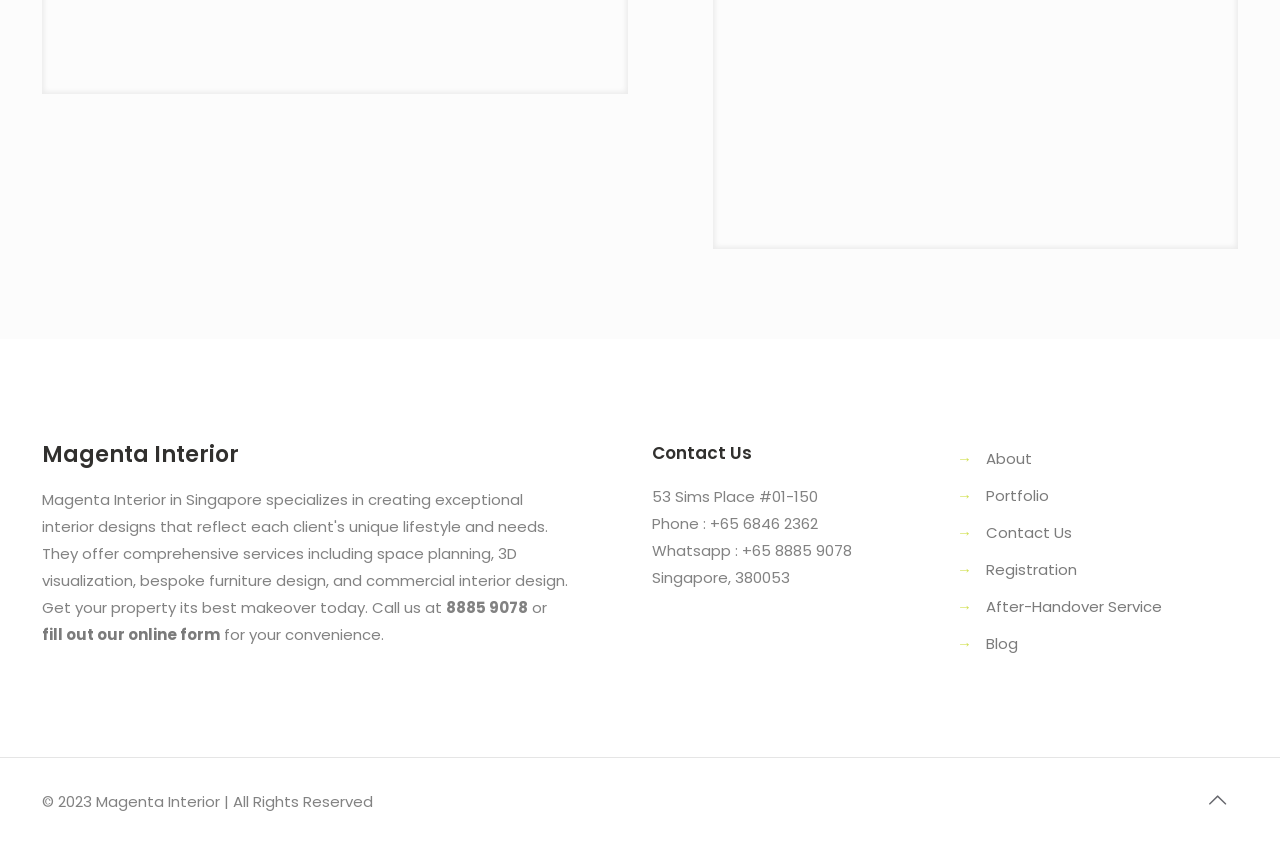Please determine the bounding box coordinates of the clickable area required to carry out the following instruction: "fill out our online form". The coordinates must be four float numbers between 0 and 1, represented as [left, top, right, bottom].

[0.033, 0.735, 0.172, 0.76]